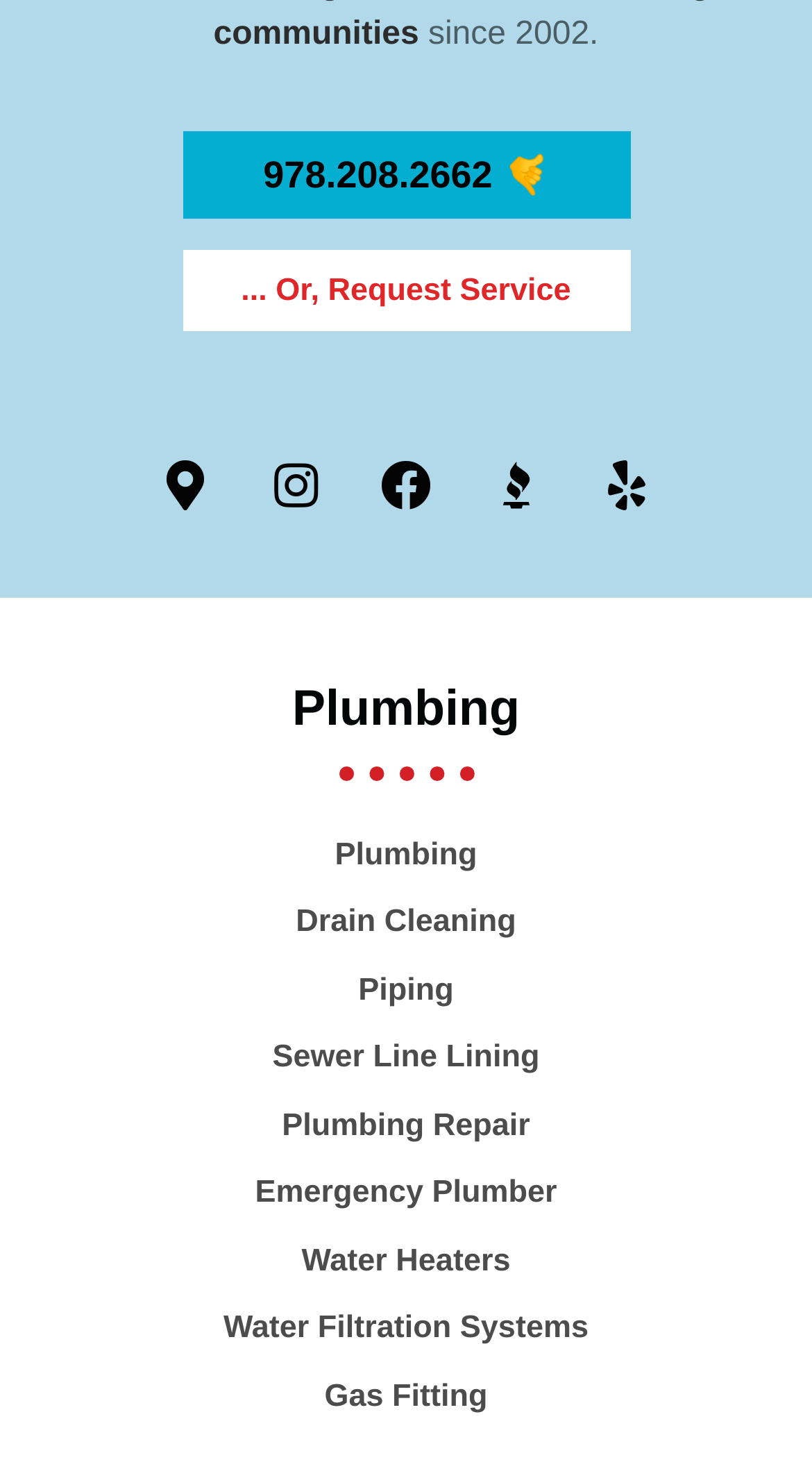How many plumbing services are listed?
Using the screenshot, give a one-word or short phrase answer.

9